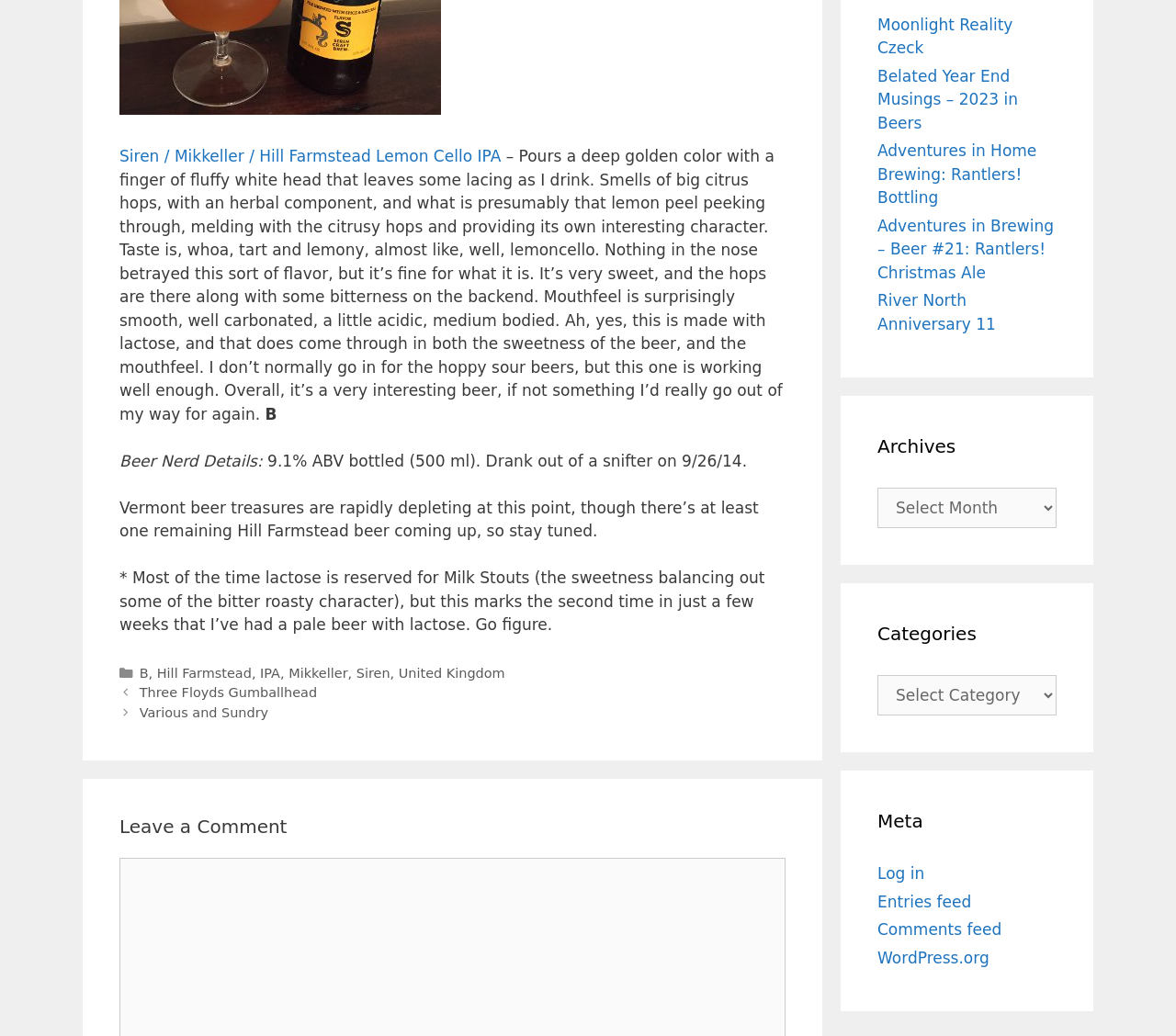Please find the bounding box coordinates of the clickable region needed to complete the following instruction: "Search for something". The bounding box coordinates must consist of four float numbers between 0 and 1, i.e., [left, top, right, bottom].

None